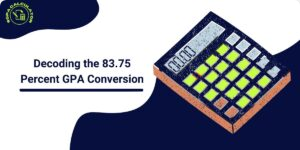Give a concise answer of one word or phrase to the question: 
What is the percentage score being converted?

83.75 percent